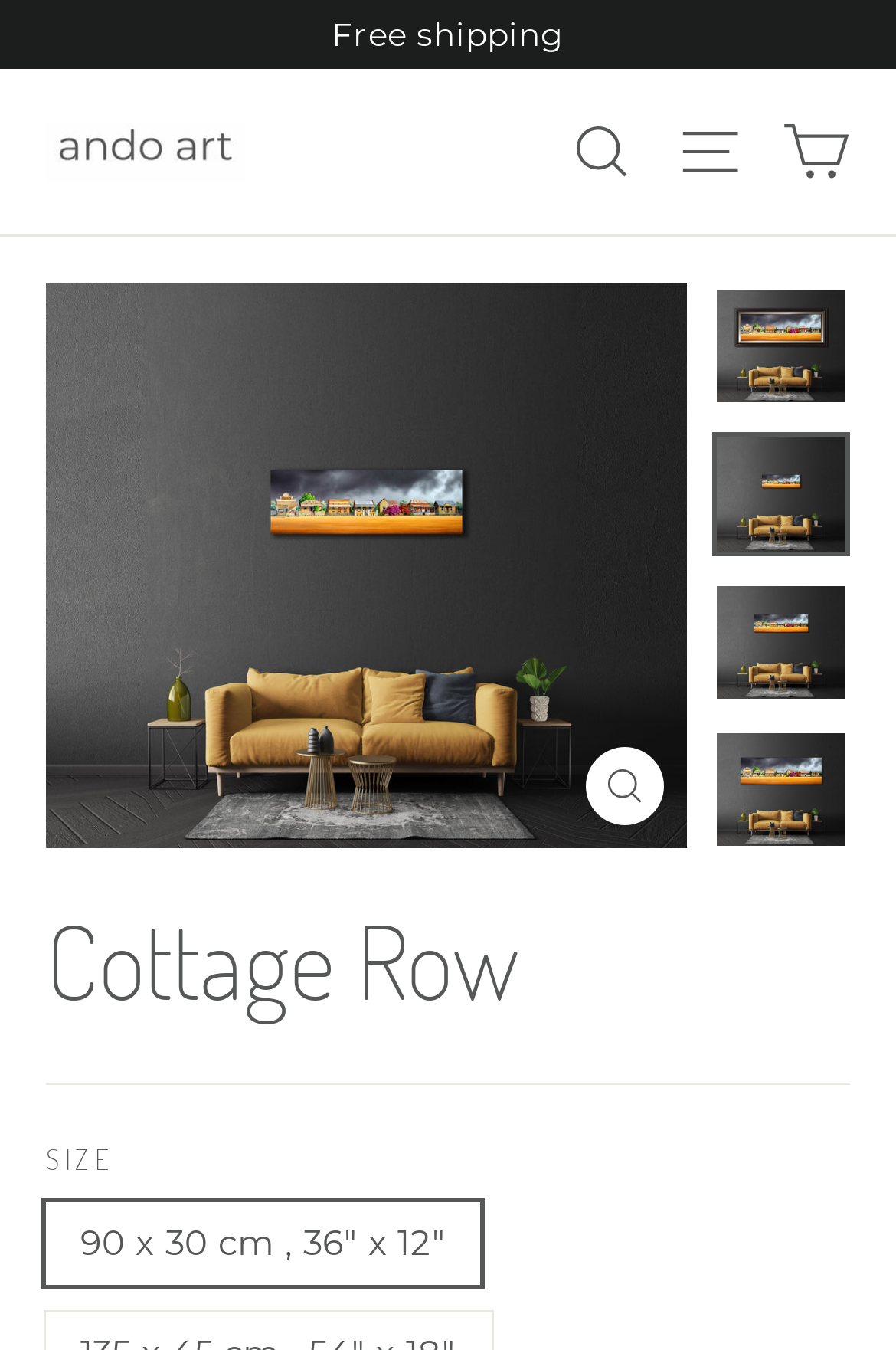What is the default size of the painting?
Please give a detailed and thorough answer to the question, covering all relevant points.

The default size of the painting can be determined by looking at the radio buttons under the 'SIZE' label. The first radio button, which is checked, corresponds to a size of 90 x 30 cm, or 36" x 12".